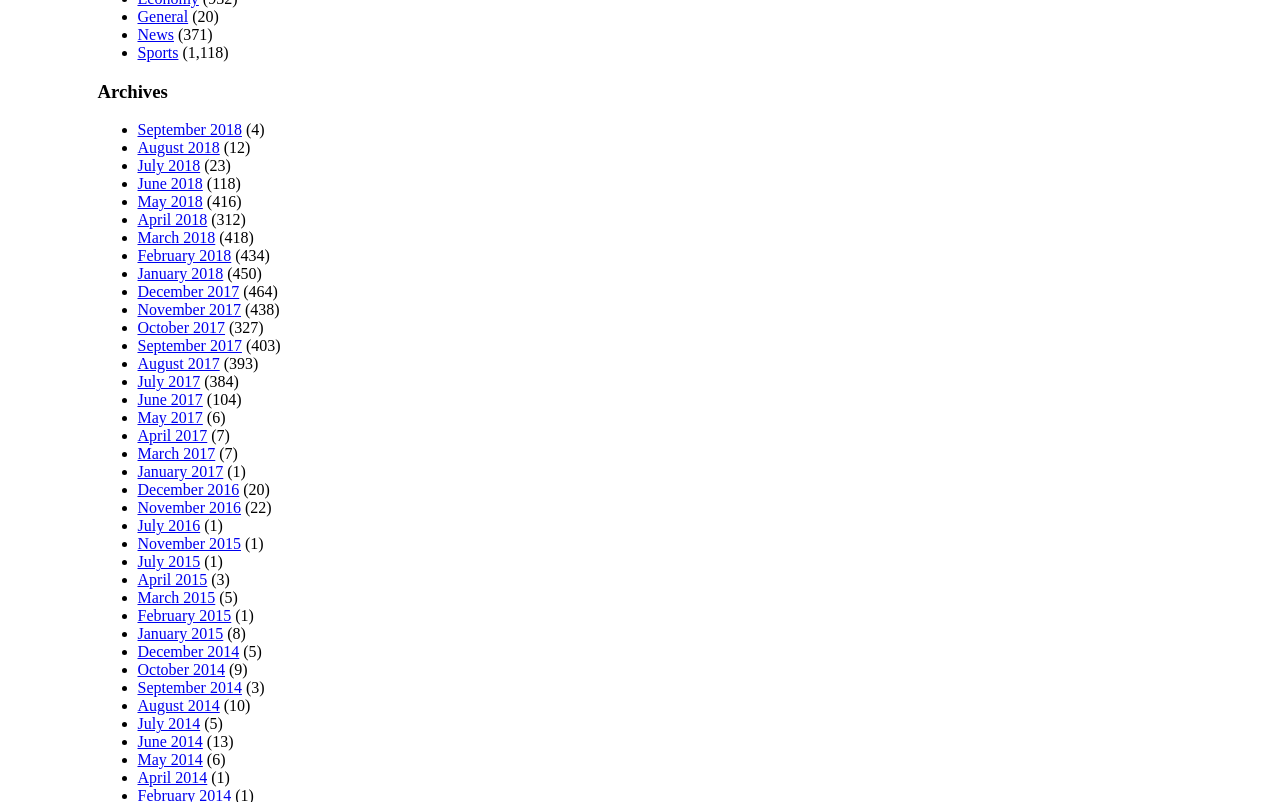Provide your answer to the question using just one word or phrase: What is the title of the section that lists archived articles?

Archives